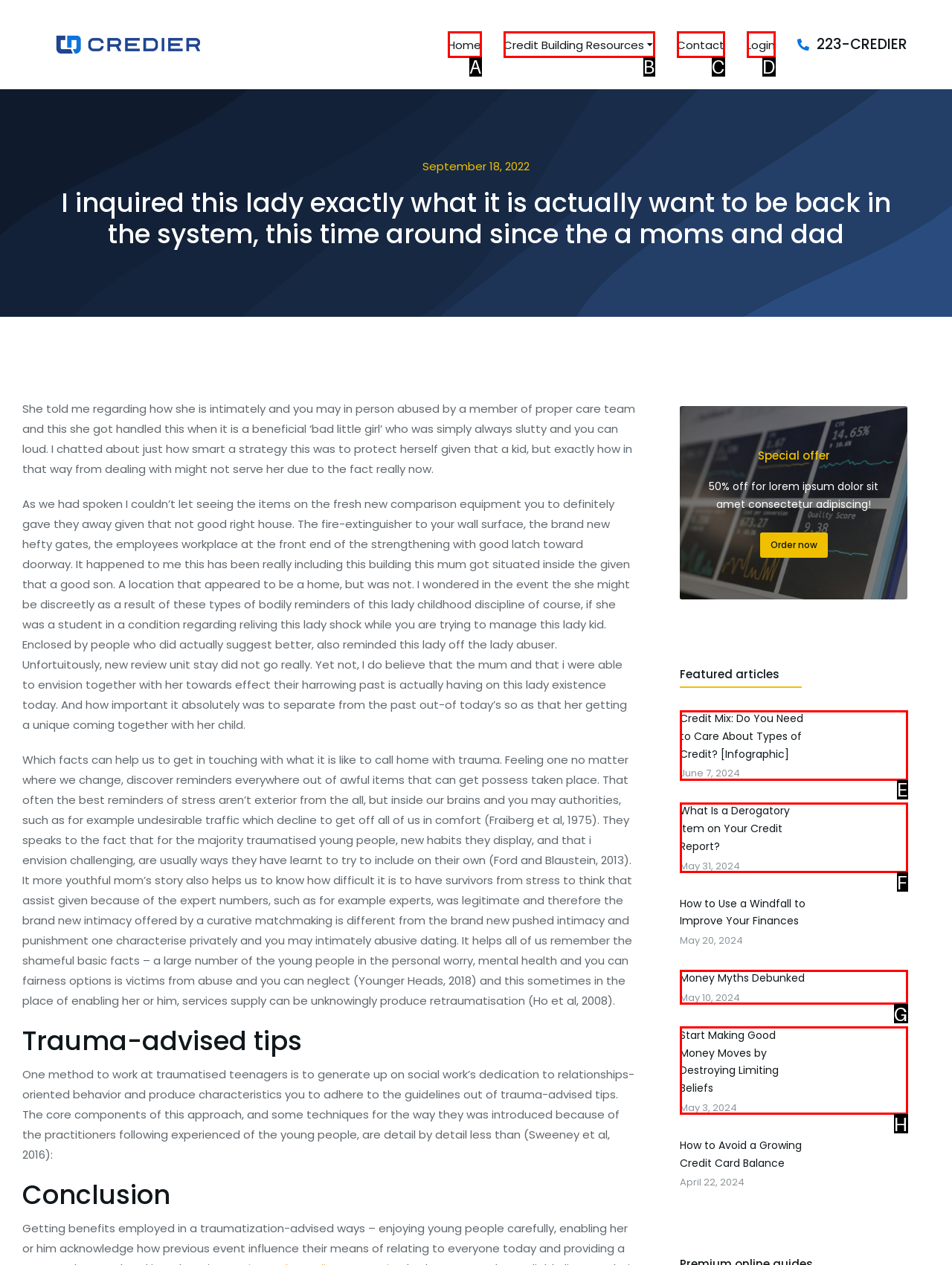Based on the description: Money Myths DebunkedMay 10, 2024, identify the matching HTML element. Reply with the letter of the correct option directly.

G